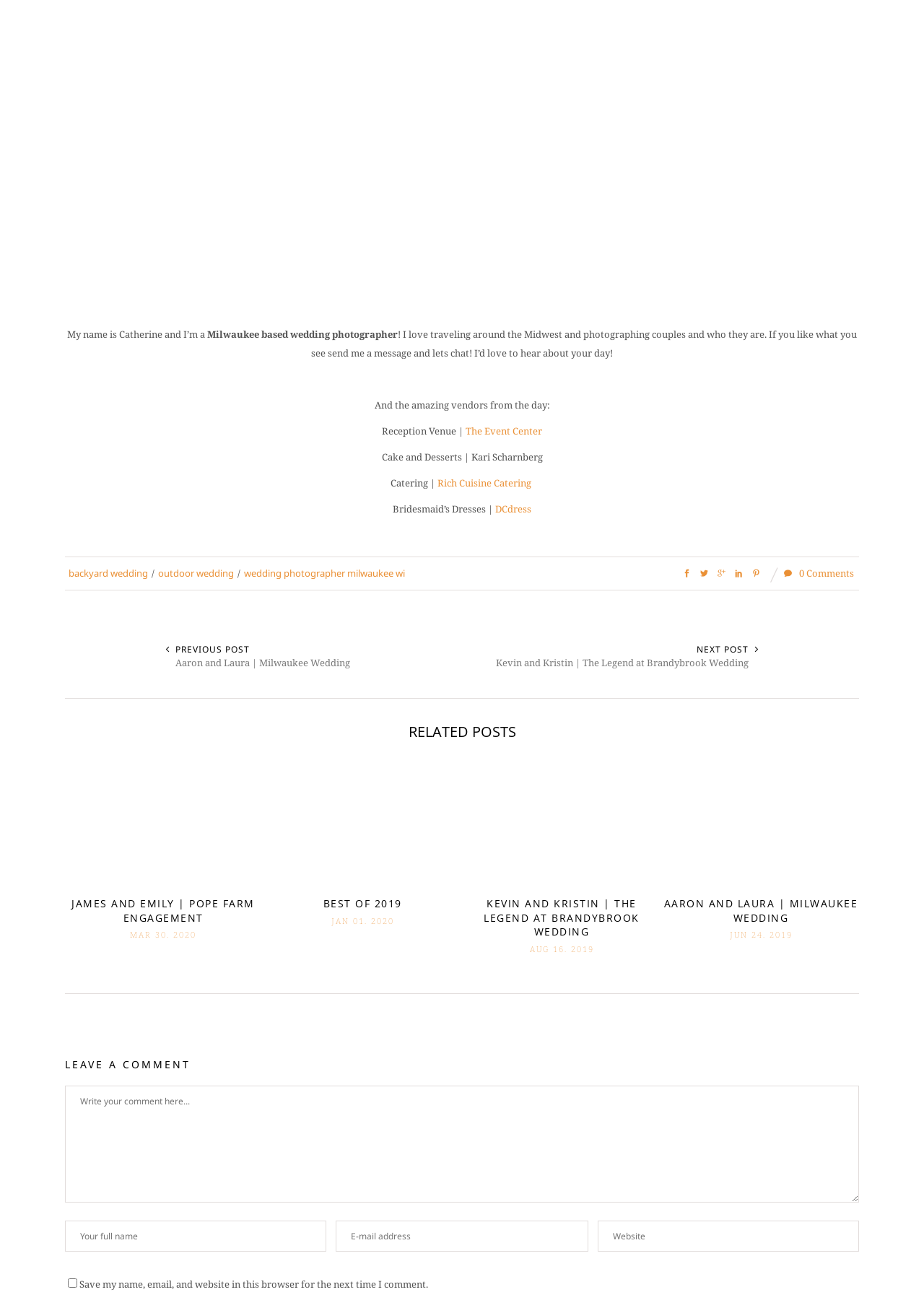Please specify the bounding box coordinates of the region to click in order to perform the following instruction: "Click the 'NEXT POST 5' link".

[0.754, 0.494, 0.81, 0.504]